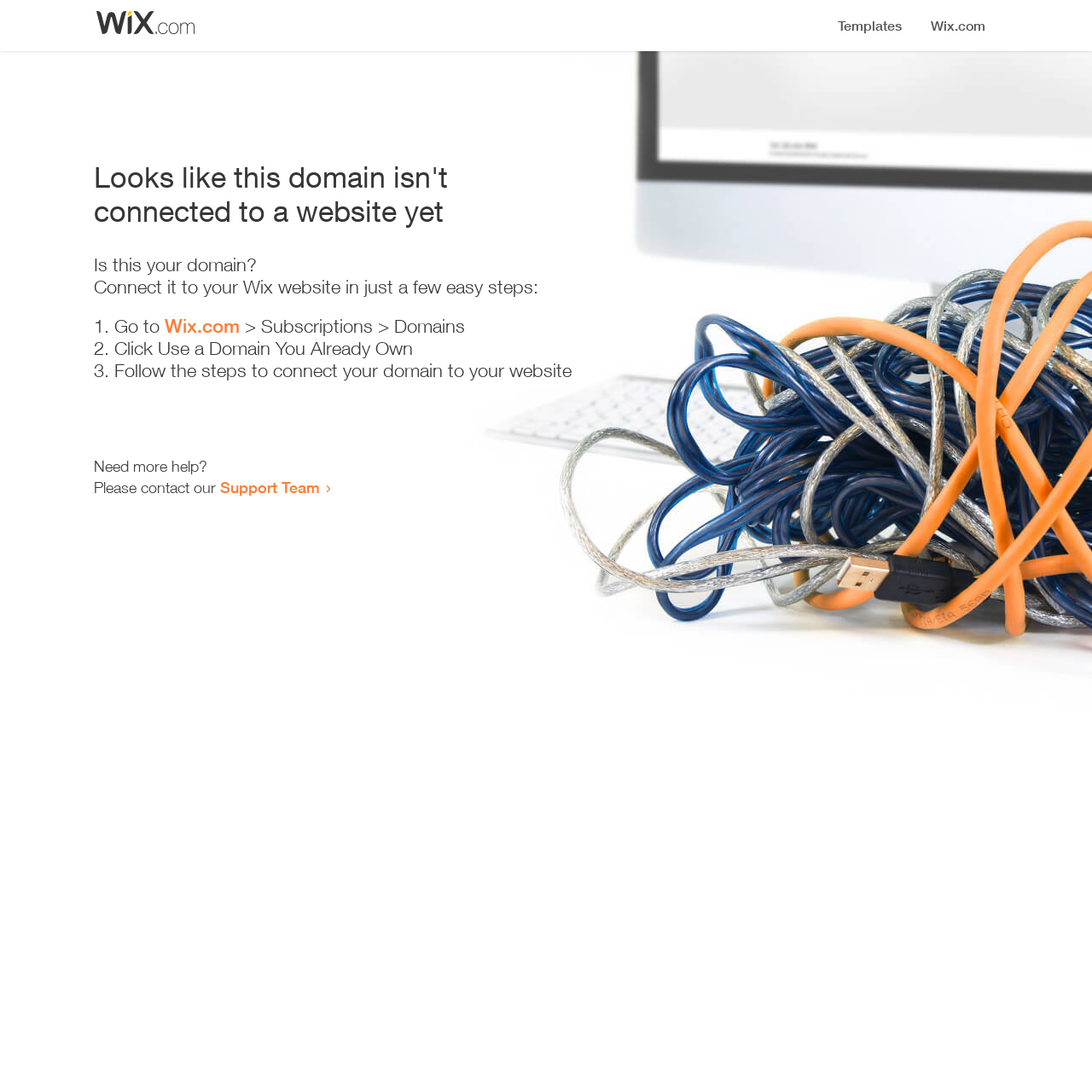Find the bounding box of the web element that fits this description: "Wix.com".

[0.151, 0.288, 0.22, 0.309]